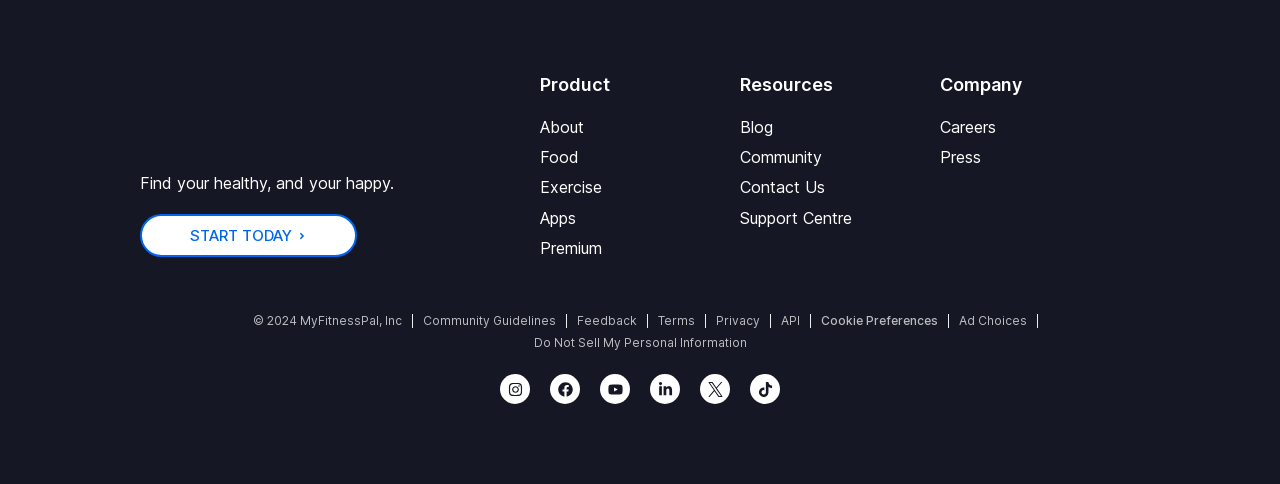Please locate the clickable area by providing the bounding box coordinates to follow this instruction: "Visit 'Instagram'".

[0.391, 0.773, 0.414, 0.835]